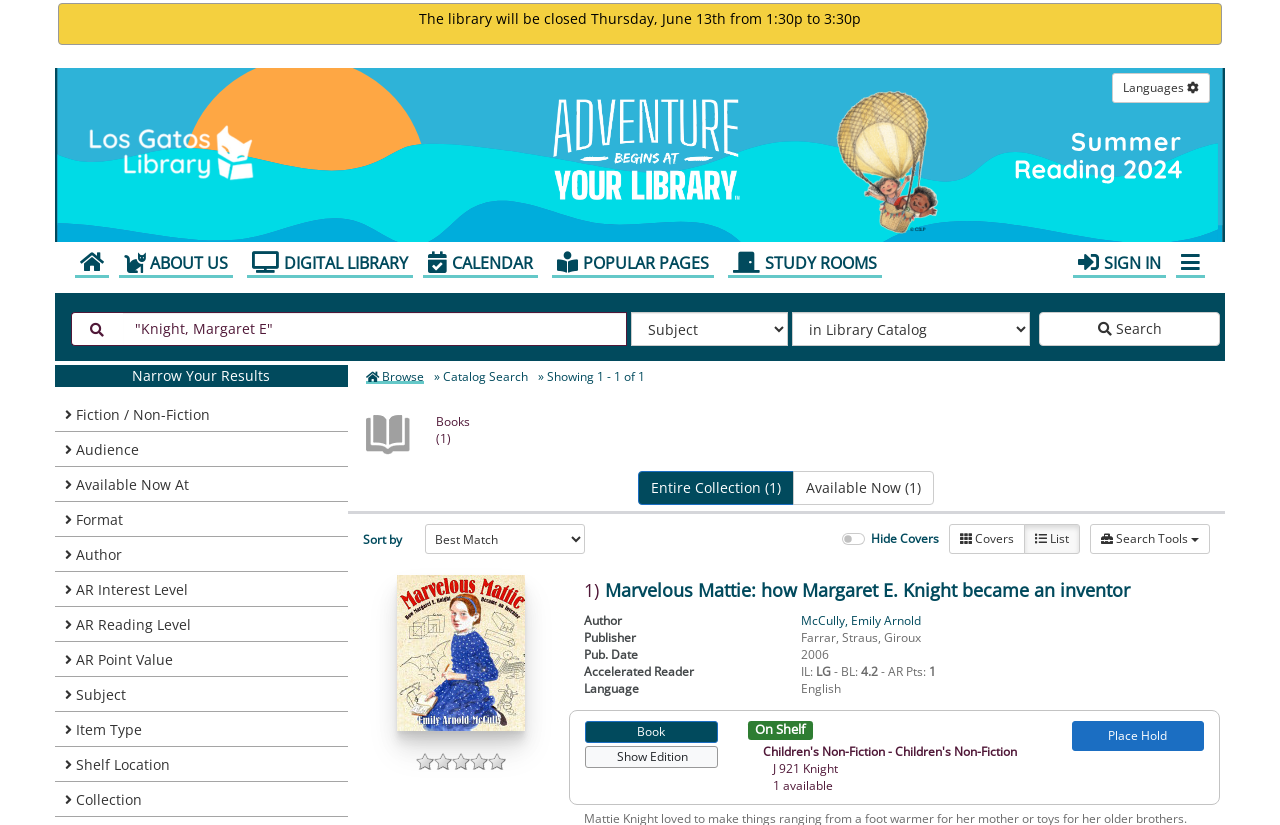Locate the bounding box coordinates of the UI element described by: "AR Interest Level". The bounding box coordinates should consist of four float numbers between 0 and 1, i.e., [left, top, right, bottom].

[0.043, 0.693, 0.271, 0.736]